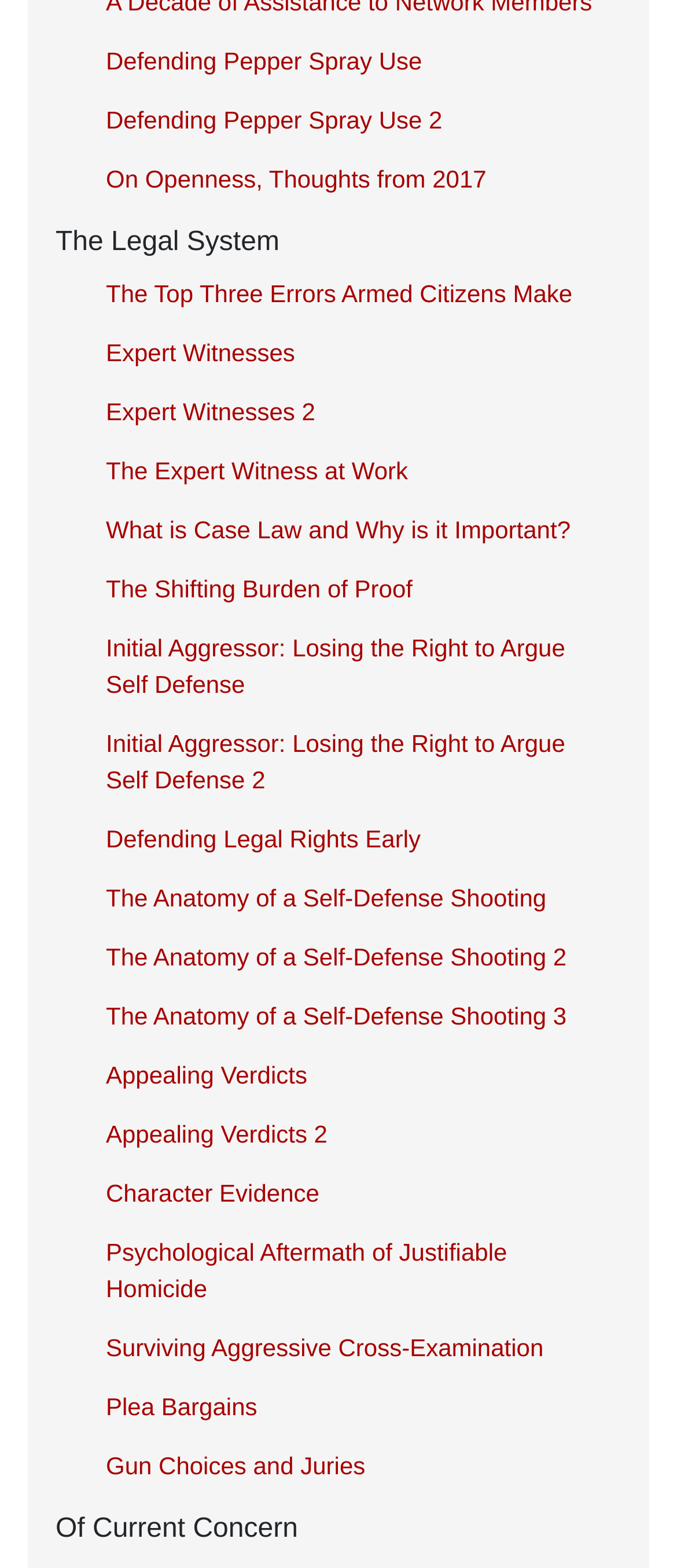Is there a section about current concerns?
Using the visual information, respond with a single word or phrase.

Yes